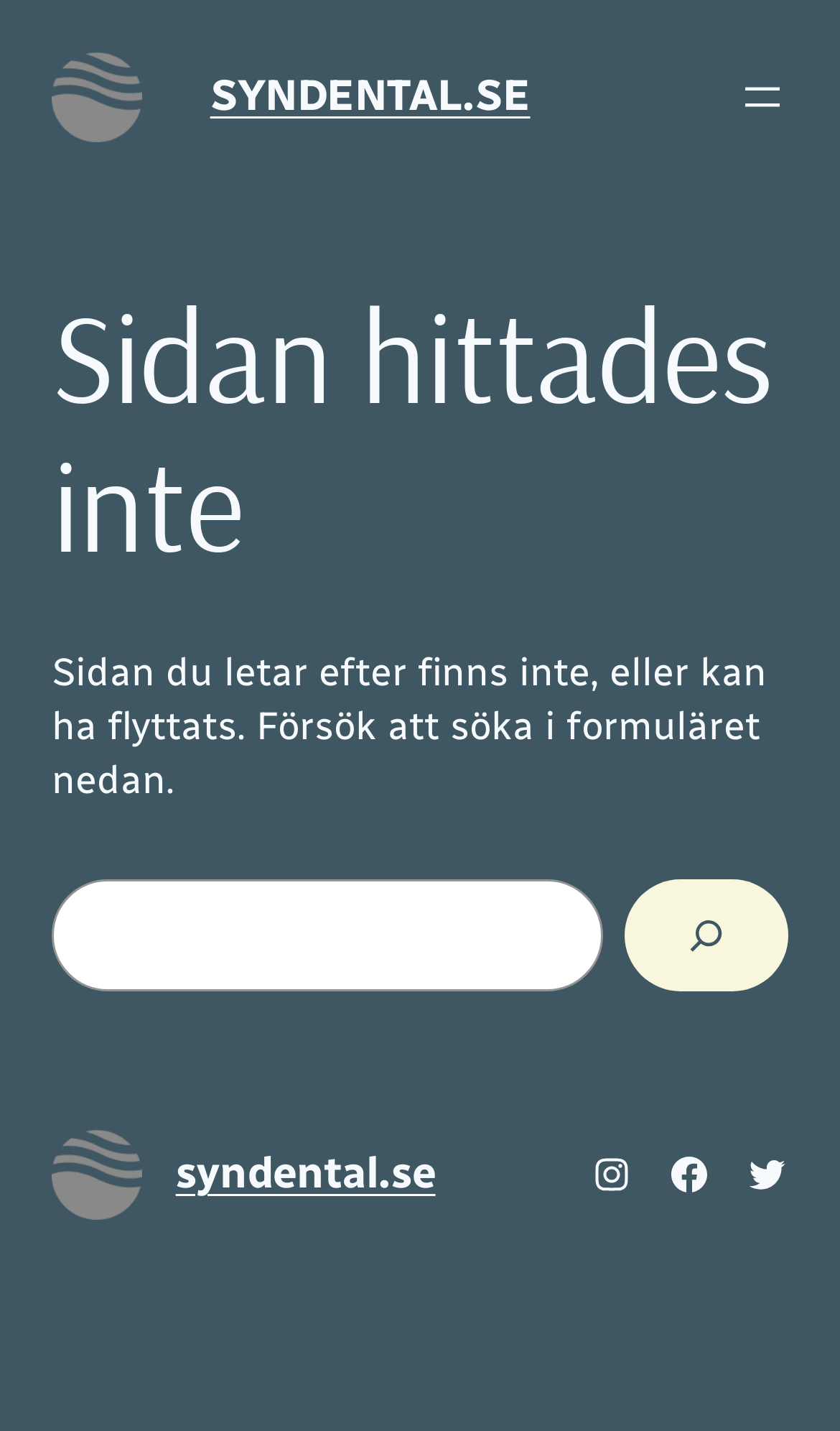Pinpoint the bounding box coordinates of the element to be clicked to execute the instruction: "Click the 'Instagram' link".

[0.703, 0.805, 0.754, 0.835]